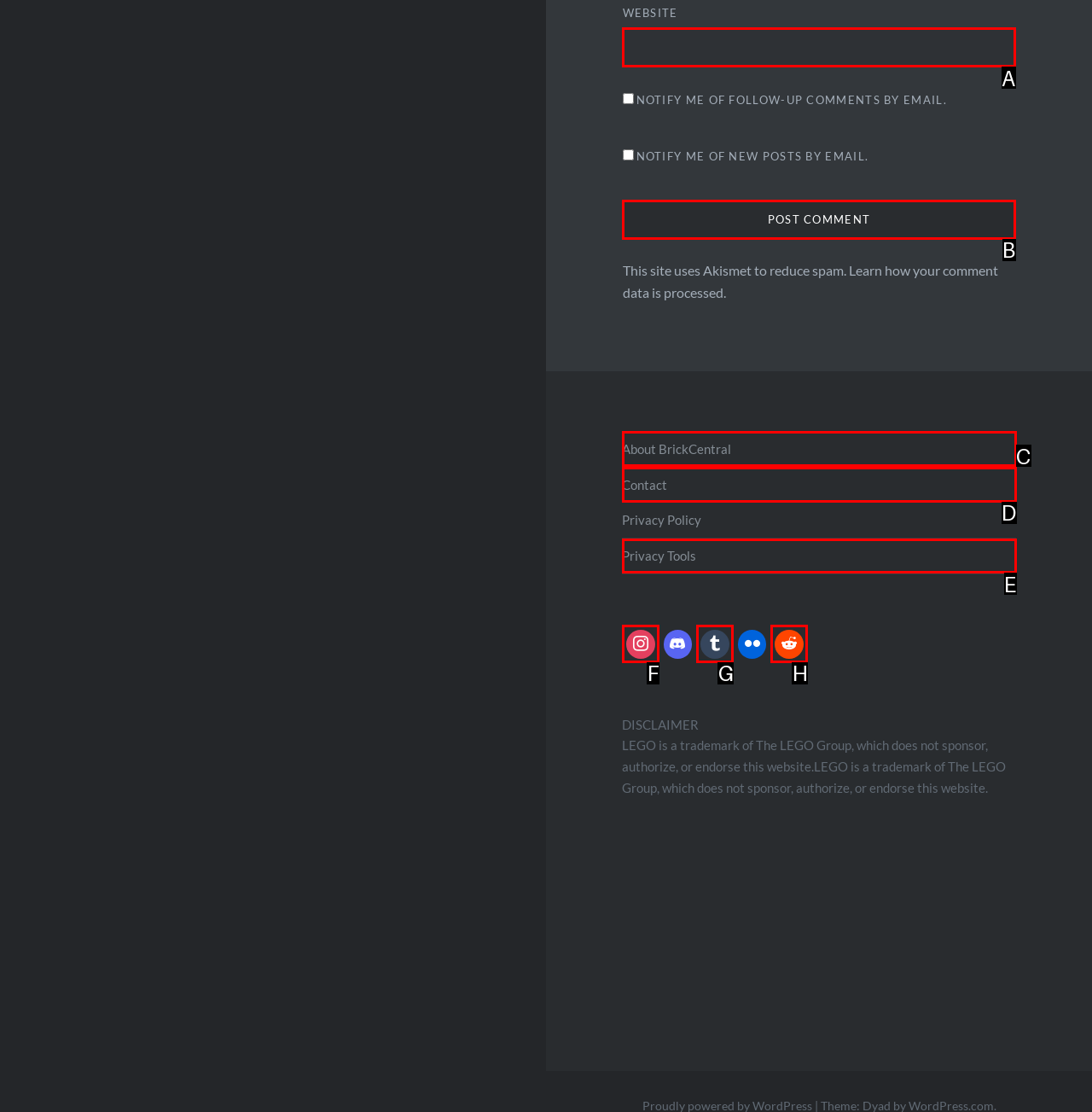Point out the option that aligns with the description: Privacy Tools
Provide the letter of the corresponding choice directly.

E